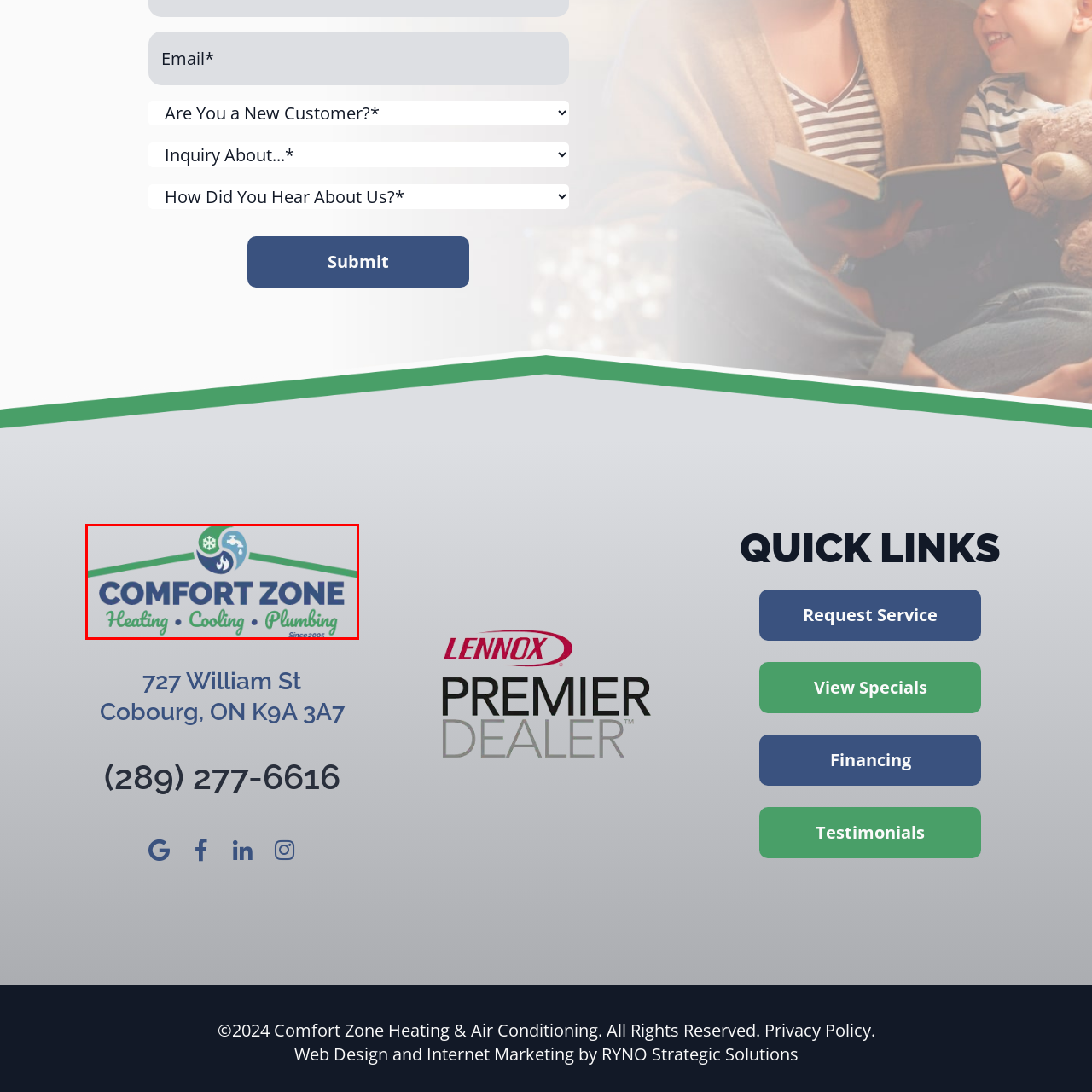Please provide a comprehensive description of the image that is enclosed within the red boundary.

The image features the logo for "Comfort Zone Heating & Air Conditioning," which emphasizes their services of heating, cooling, and plumbing. The design includes a stylized representation of elements associated with these services: snowflakes, water droplets, and flames, encapsulated in circular forms in the center. The company name is prominently displayed in bold, blue letters, indicating reliability and professionalism. Accompanying the name are the words "Heating," "Cooling," and "Plumbing," presented in green, which conveys a sense of comfort and eco-friendliness. The tagline "Since 2005" signifies the company's longstanding presence in the industry, suggesting trust and experience. This logo communicates the company's commitment to providing essential home services with a focus on customer comfort.